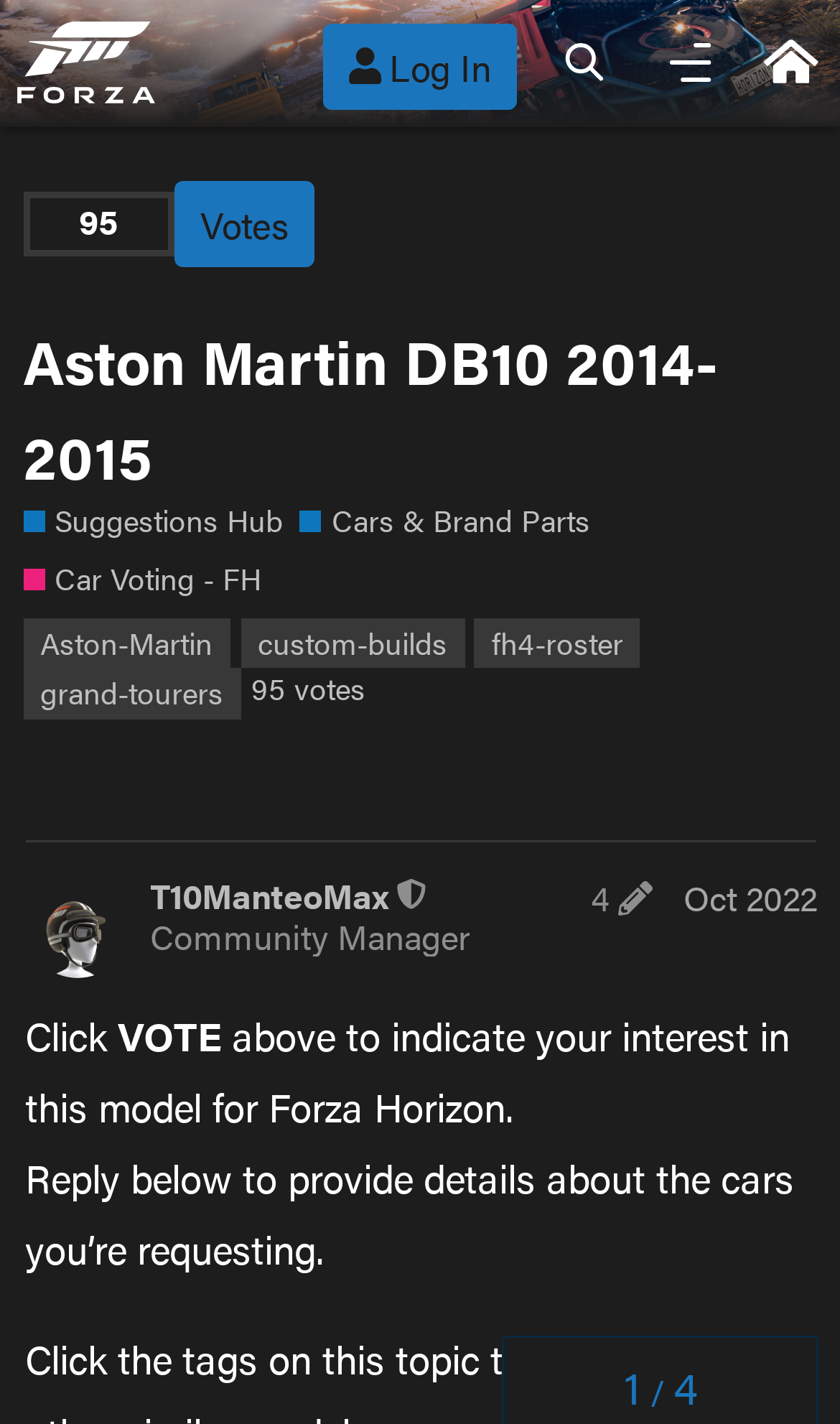Use a single word or phrase to answer the question:
What is the name of the car model?

Aston Martin DB10 2014-2015